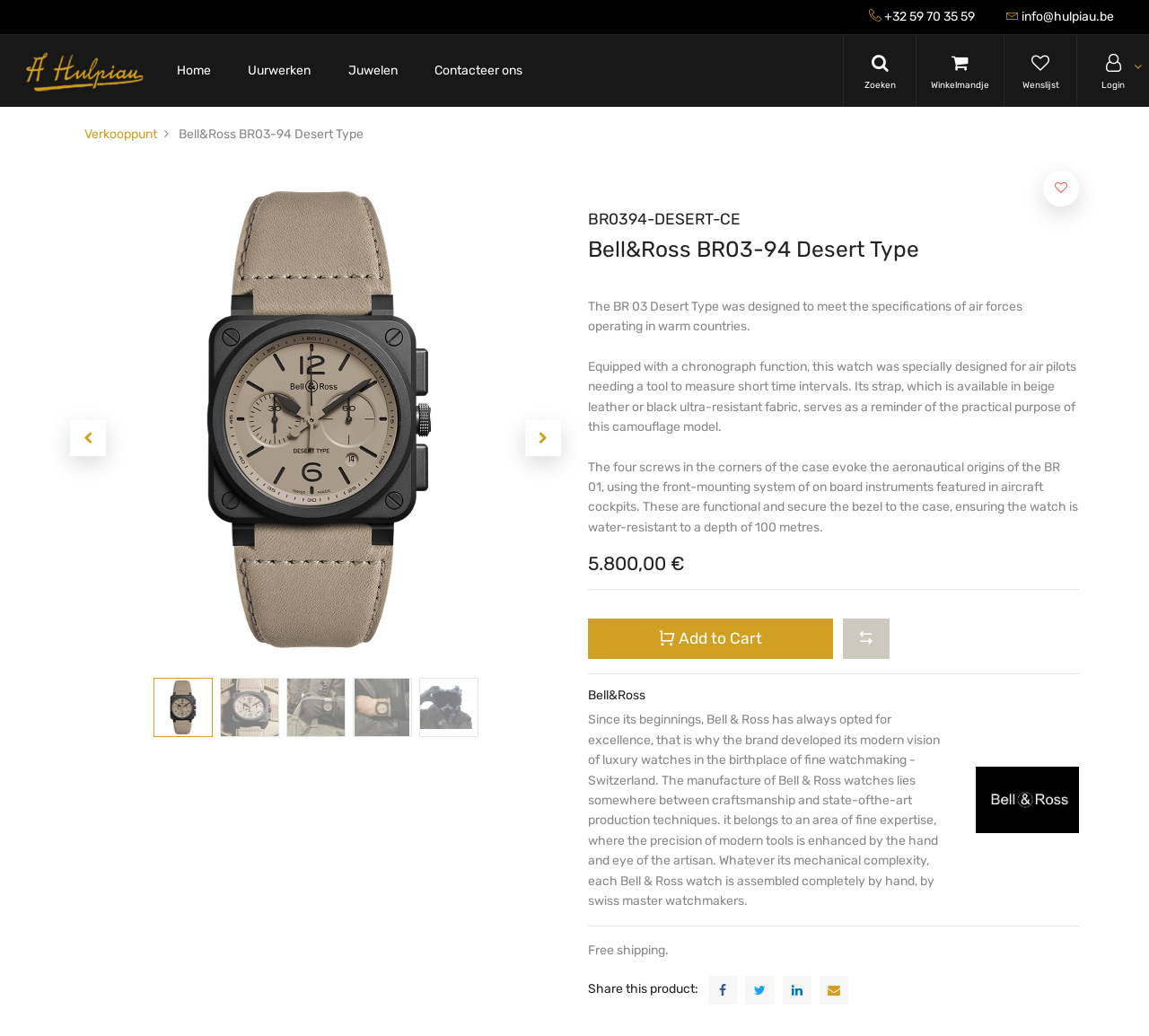Please mark the clickable region by giving the bounding box coordinates needed to complete this instruction: "Add to cart".

[0.512, 0.597, 0.725, 0.636]